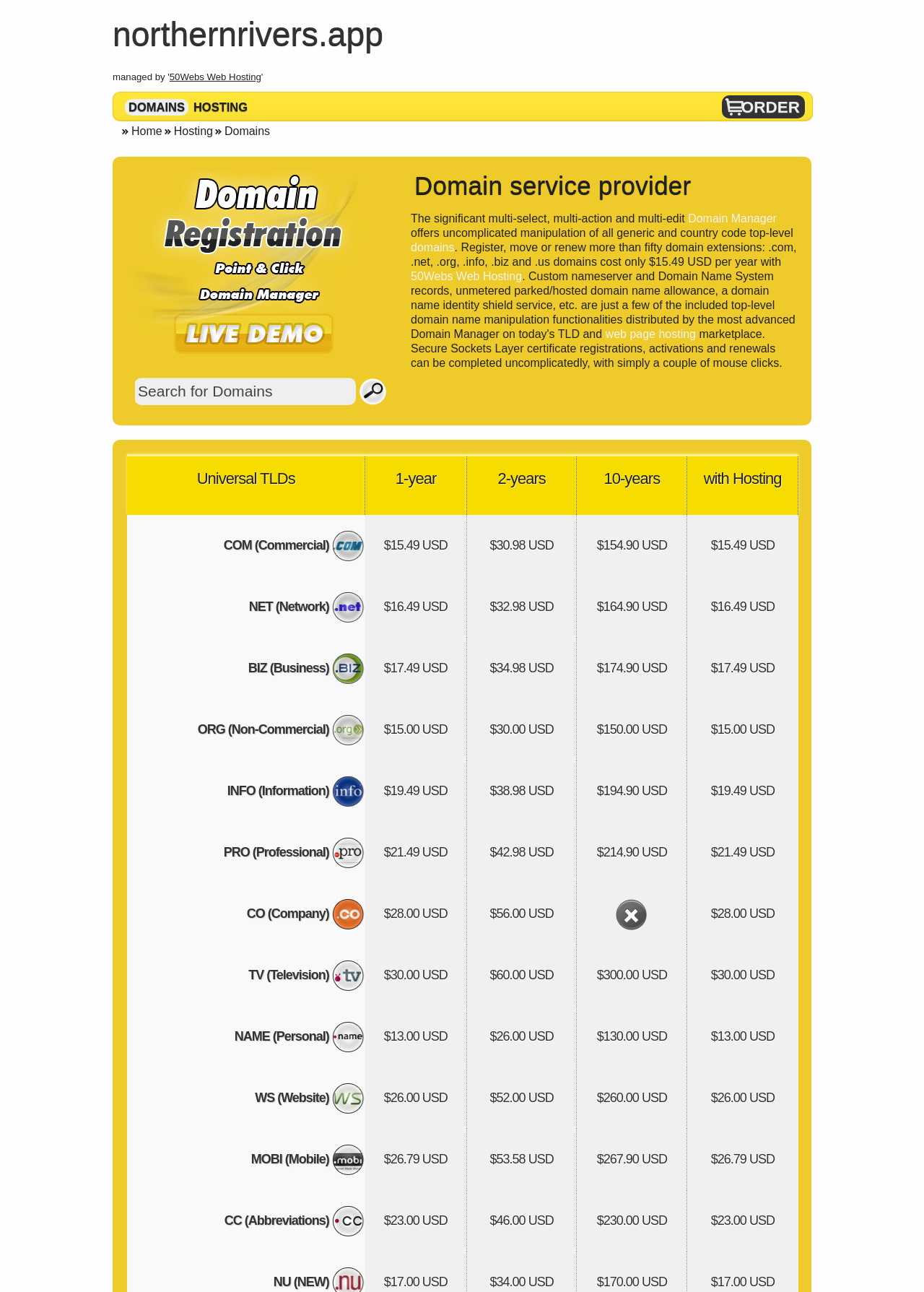Offer an extensive depiction of the webpage and its key elements.

This webpage is about 50Webs Web Hosting, a low-priced domain name management solution company. At the top, there is a header section with a heading "northernrivers.app" and links to "50Webs Web Hosting", "DOMAINS", "HOSTING", and "ORDER". Below the header, there are navigation links to "Home", "Hosting", and "Domains".

The main content of the page is divided into two sections. The first section has a heading "Domain service provider" and describes the features of the domain manager, including the ability to register, move, or renew more than 50 domain extensions at a cost of $15.49 USD per year. There is also a link to "web page hosting" and a description of the secure sockets layer certificate registrations.

The second section is a table comparing the prices of different top-level domains (TLDs), including COM, NET, BIZ, ORG, INFO, PRO, CO, and TV. The table has columns for 1-year, 2-years, 10-years, and with hosting prices. Each row represents a TLD, and the prices are listed in USD.

There is also a search box for searching domains, with a button labeled "Search". Above the search box, there is a link to "Domain Manager" and a description of the domain management features.